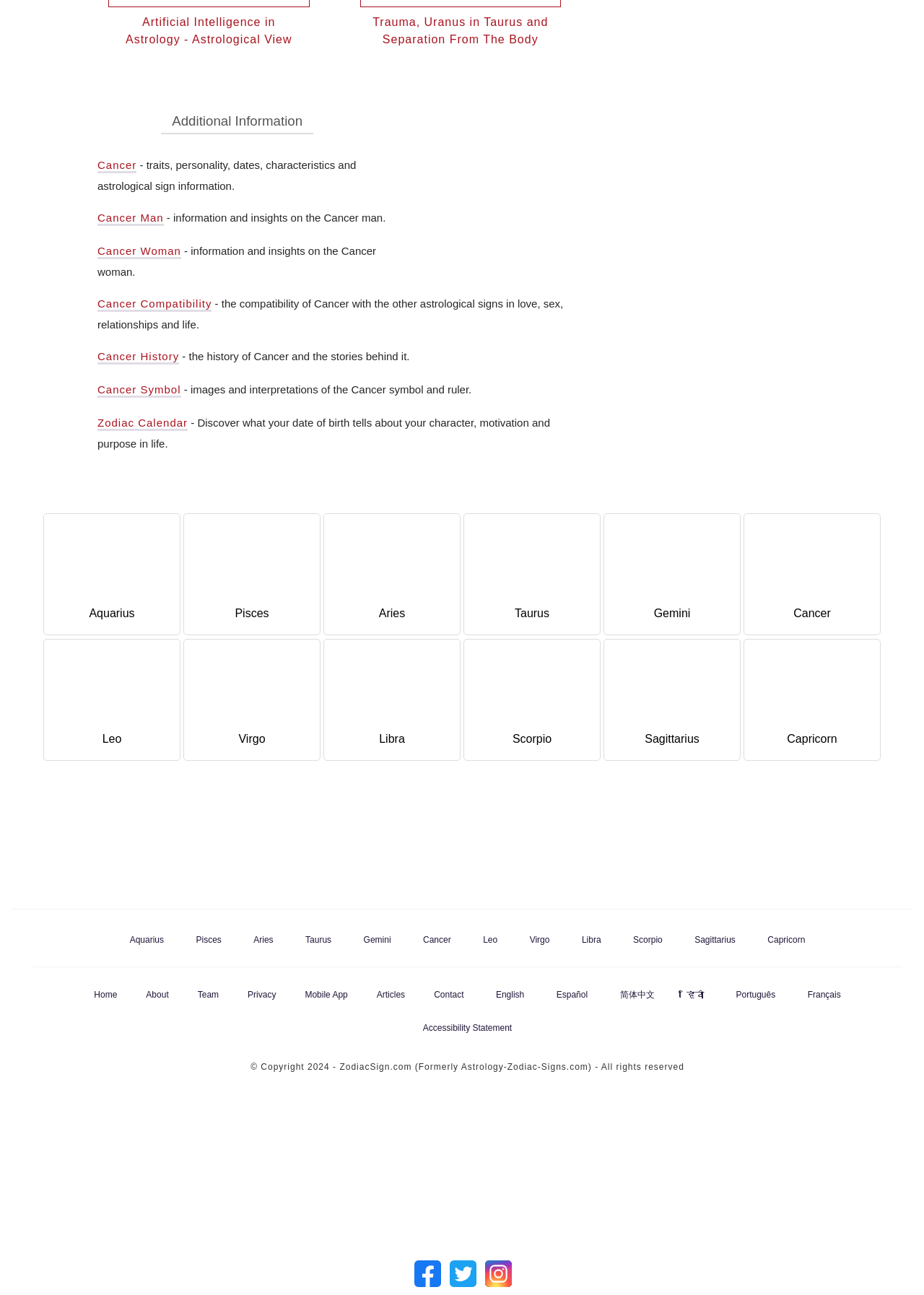Determine the bounding box coordinates of the area to click in order to meet this instruction: "Go to Home page".

[0.094, 0.762, 0.135, 0.775]